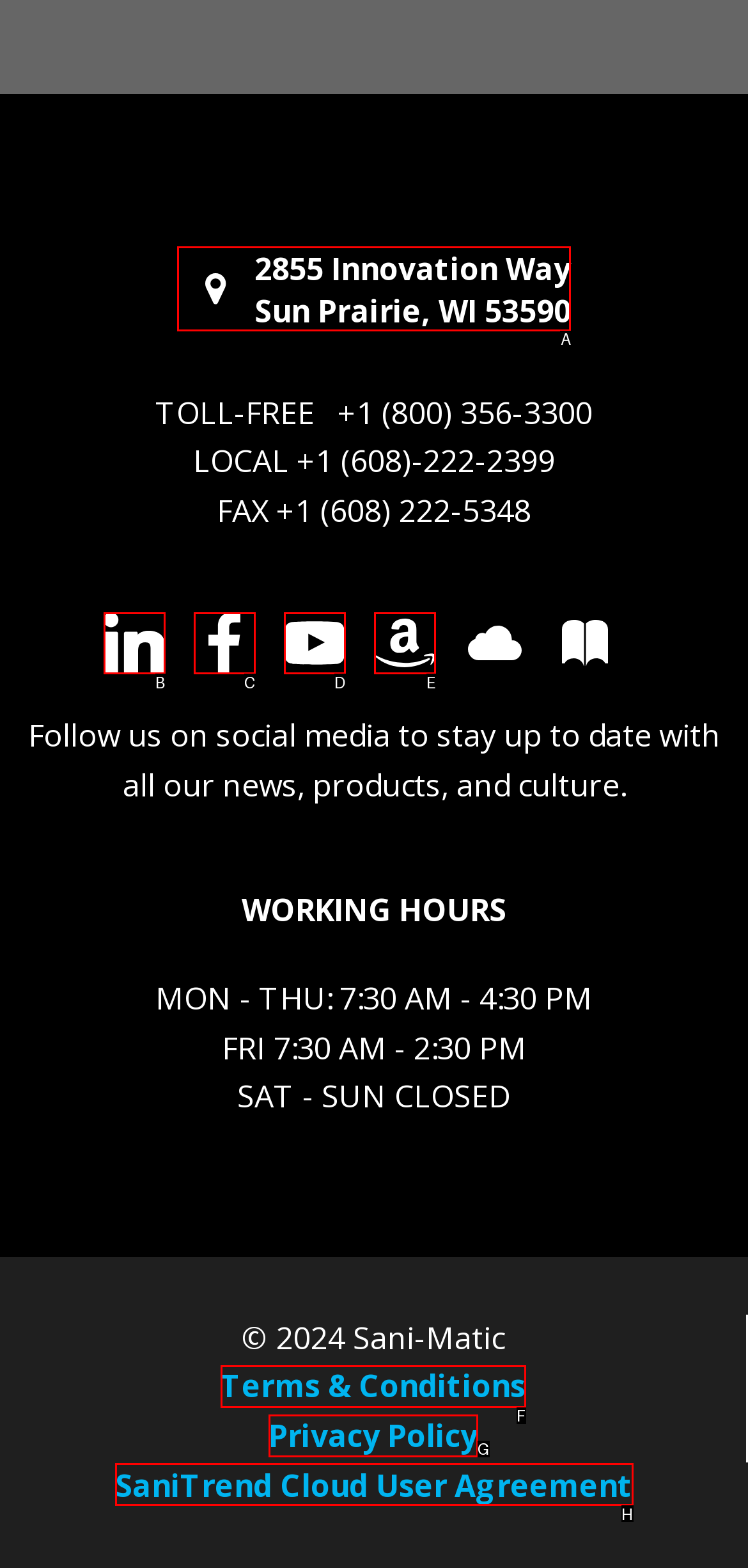Pick the HTML element that corresponds to the description: Privacy Policy
Answer with the letter of the correct option from the given choices directly.

G